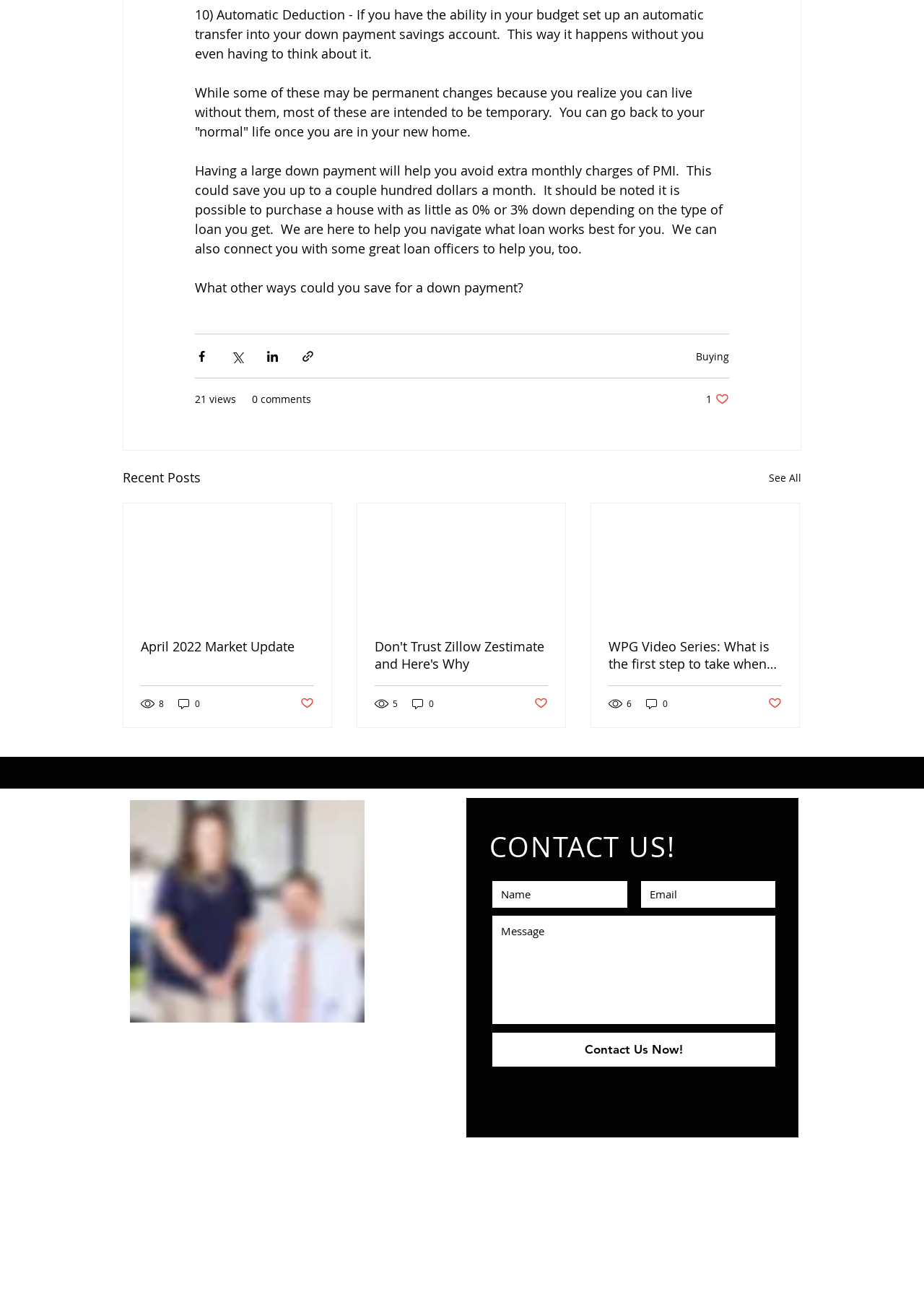What is the phone number of Peter?
Please respond to the question with a detailed and informative answer.

I found the phone number of Peter in the contact information section, which is (703) 628-5537.